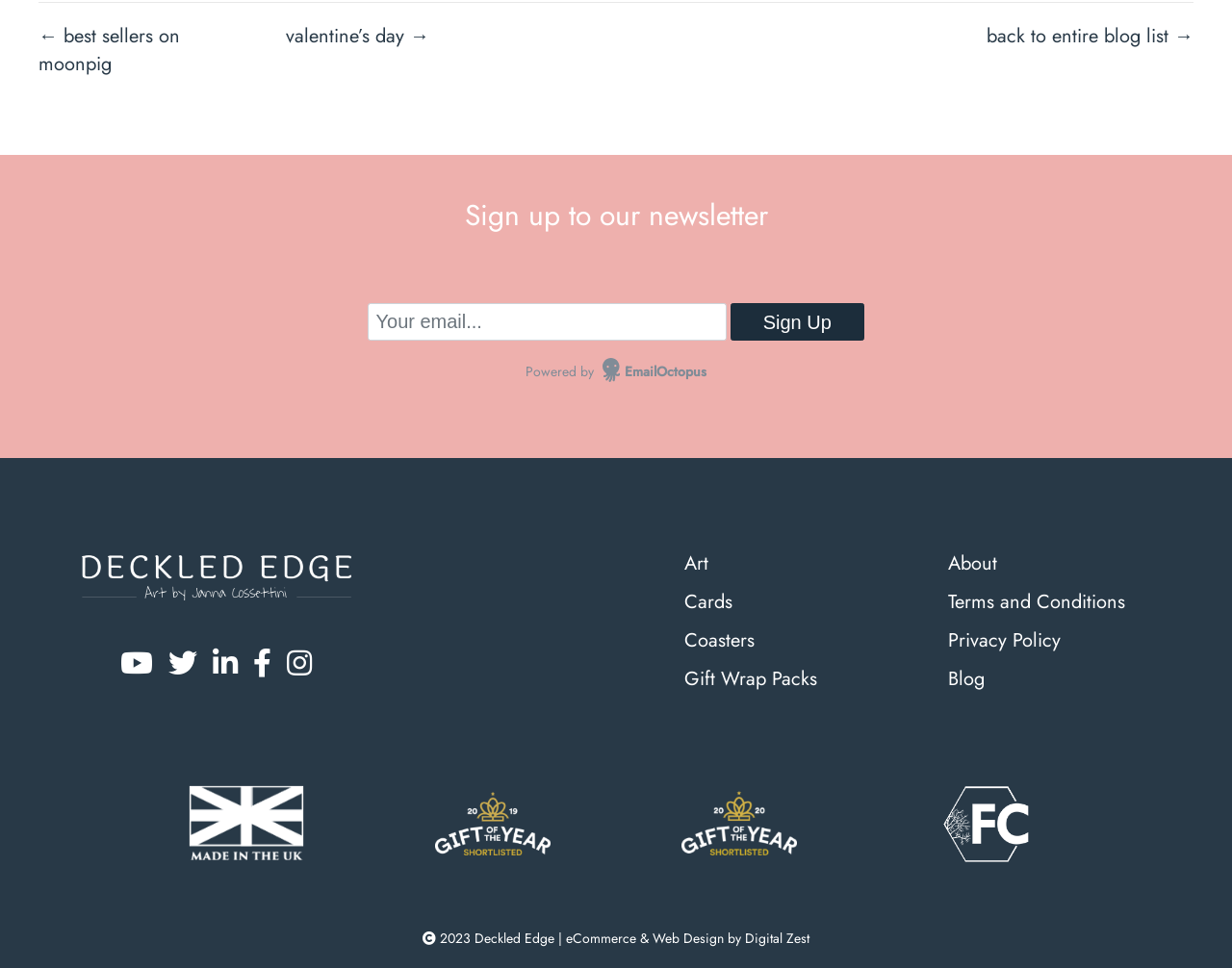Predict the bounding box coordinates of the area that should be clicked to accomplish the following instruction: "Sign up to the newsletter". The bounding box coordinates should consist of four float numbers between 0 and 1, i.e., [left, top, right, bottom].

[0.593, 0.313, 0.702, 0.352]